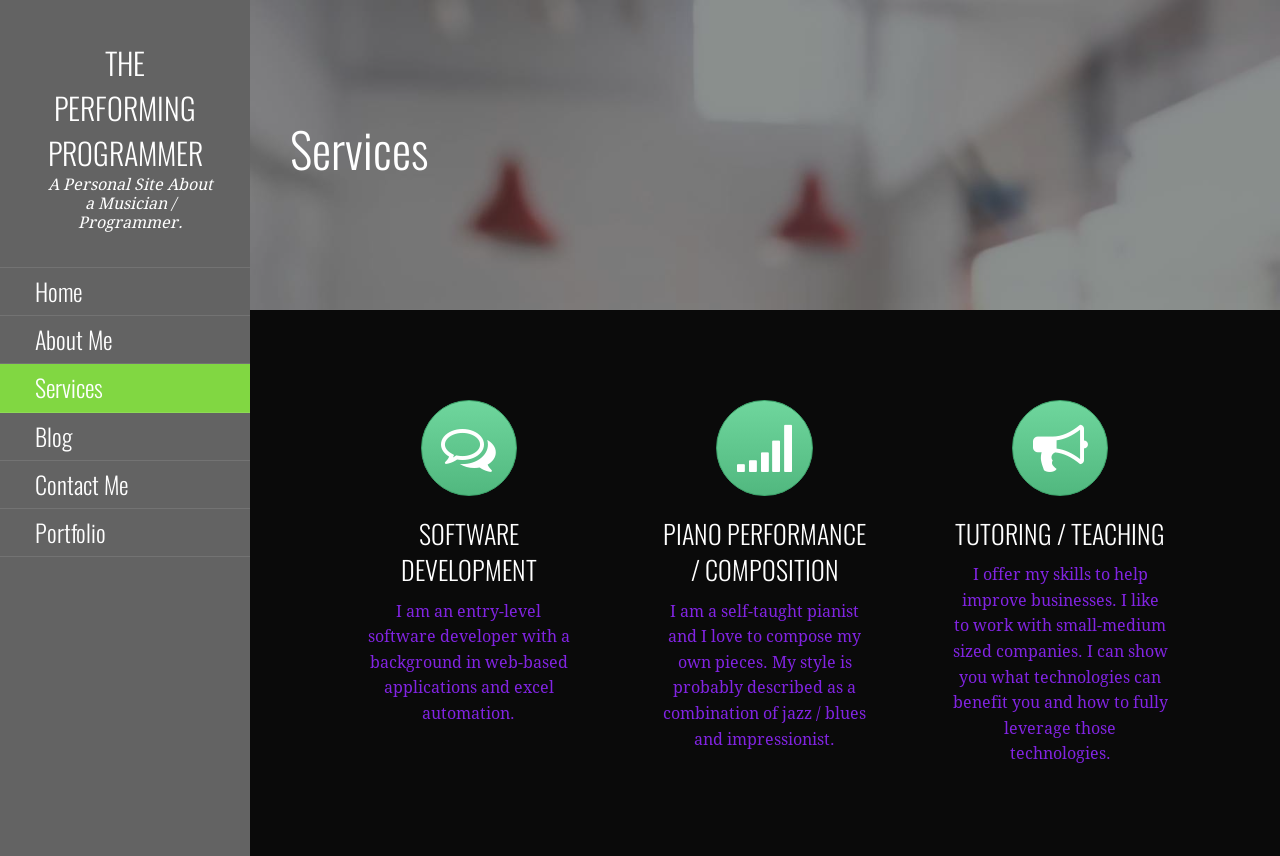Respond to the question below with a single word or phrase: What is the style of the website owner's piano compositions?

Jazz/blues and impressionist